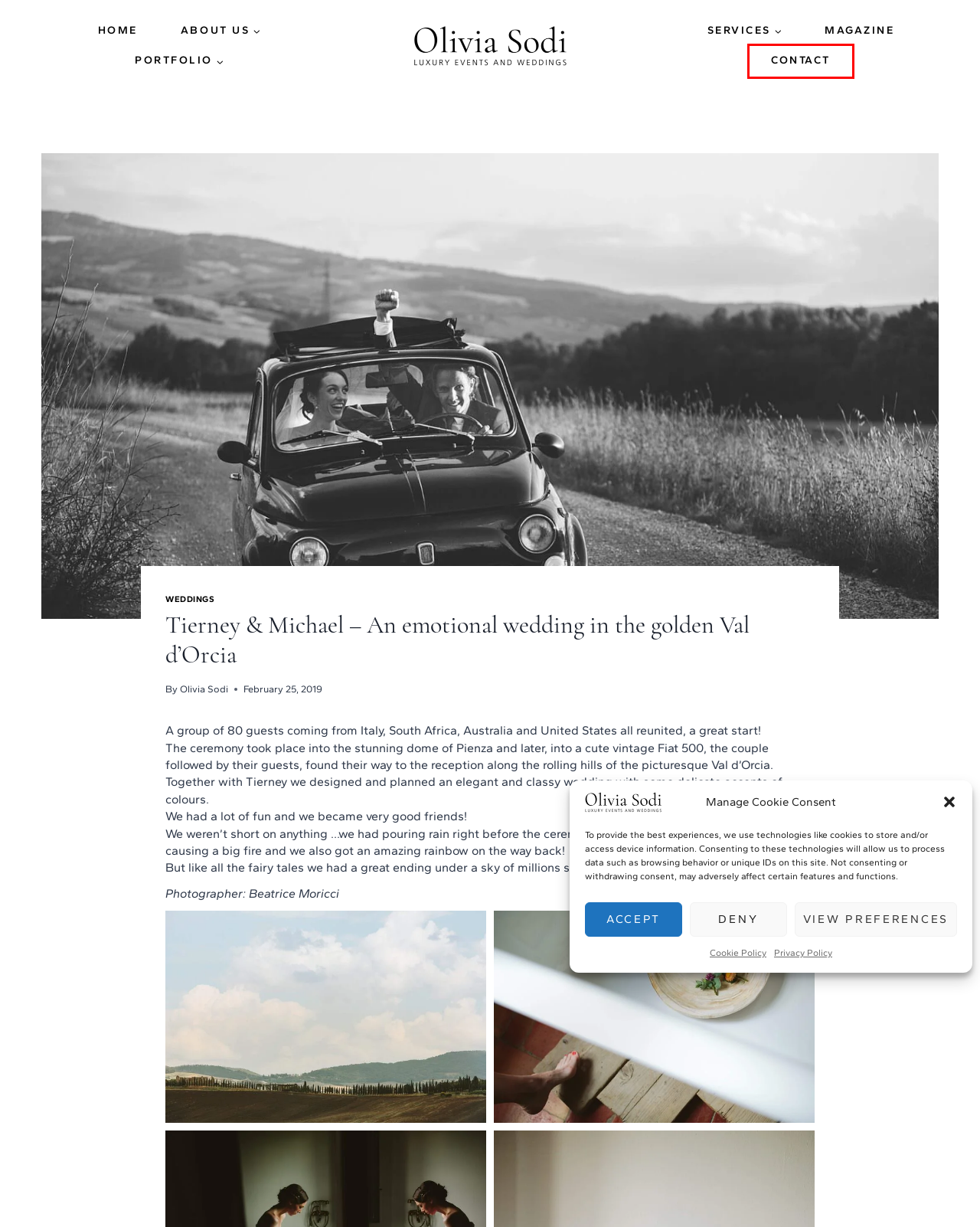Given a screenshot of a webpage with a red bounding box around an element, choose the most appropriate webpage description for the new page displayed after clicking the element within the bounding box. Here are the candidates:
A. Cookie Policy (EU) | Olivia Sodi
B. Contact Olivia Sodi for Your Bespoke Luxury Event in Tuscany
C. Privacy Policy | Olivia Sodi
D. Weddings Archives | Olivia Sodi
E. Olivia Sodi: Luxury Event and Wedding Planners in Tuscany
F. Wedding Planner Tuscany Florence Siena Chianti Val d'Orcia | Olivia Sodi
G. Destination Wedding In Tuscany | Olivia Sodi
H. Olivia Sodi event and wedding design in Florence Tuscany

B